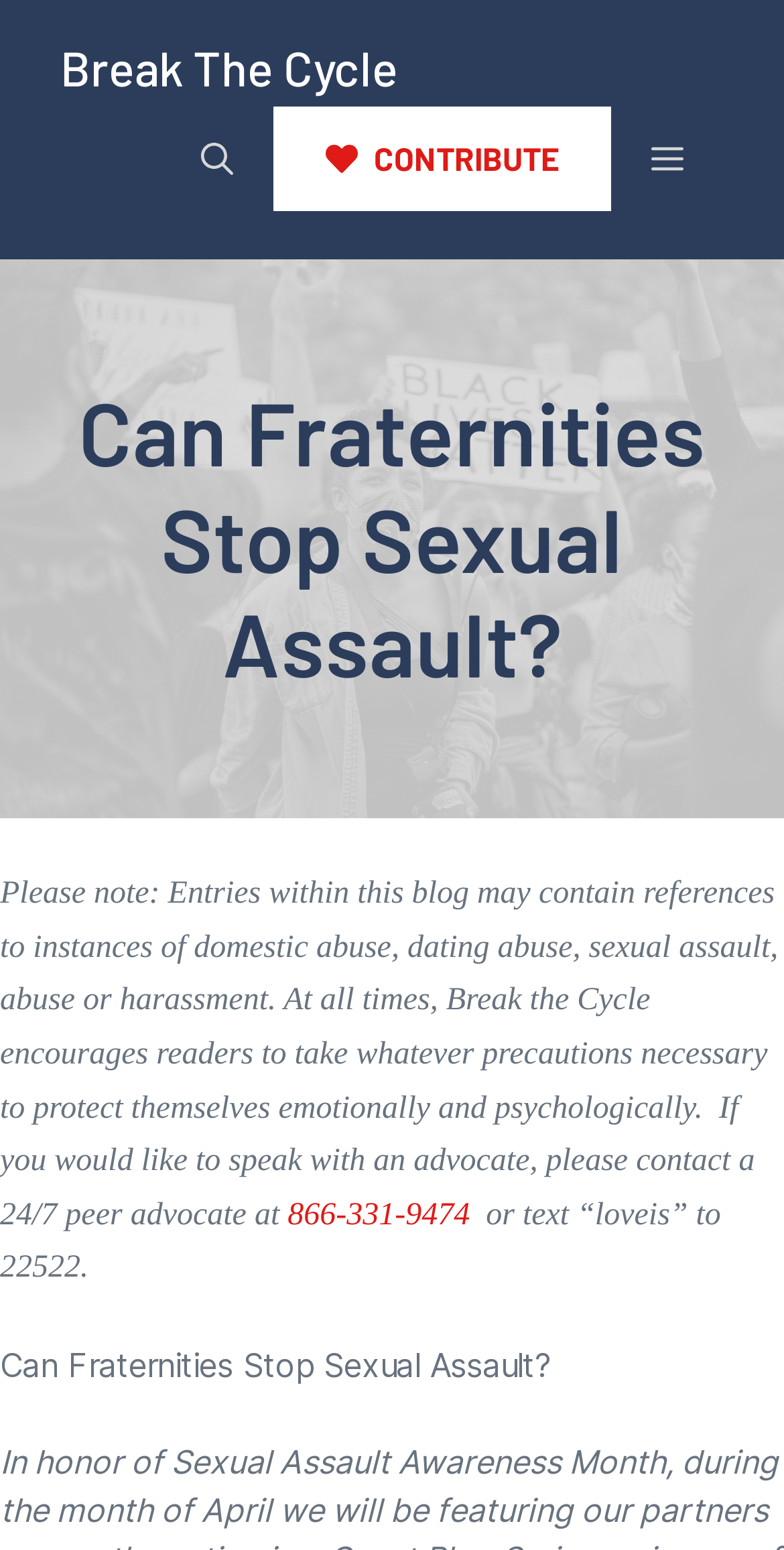What is the purpose of the 'Open search' button?
Answer with a single word or phrase, using the screenshot for reference.

To open search